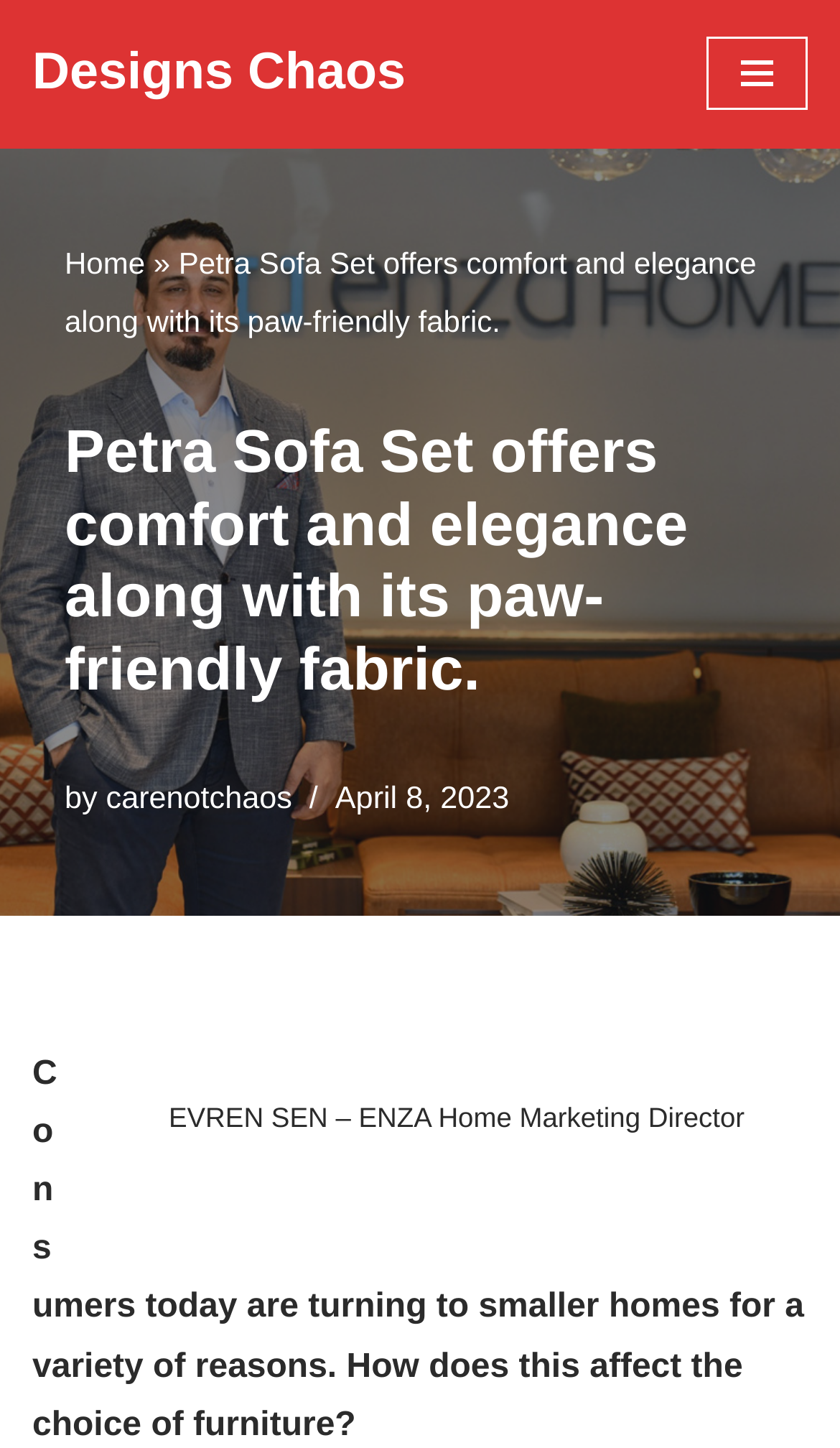Identify the webpage's primary heading and generate its text.

Petra Sofa Set offers comfort and elegance along with its paw-friendly fabric.